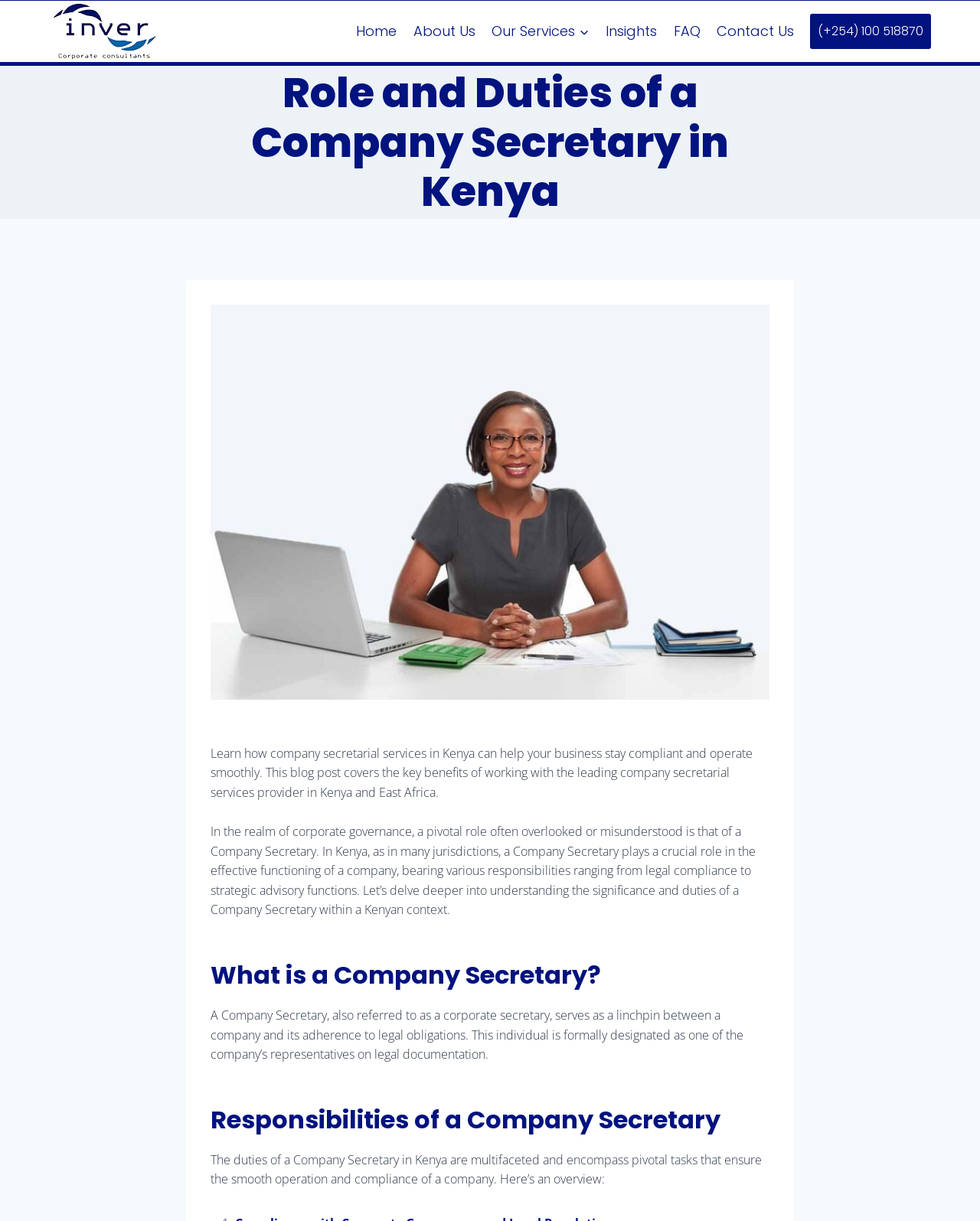Provide a one-word or one-phrase answer to the question:
How many navigation links are there?

7